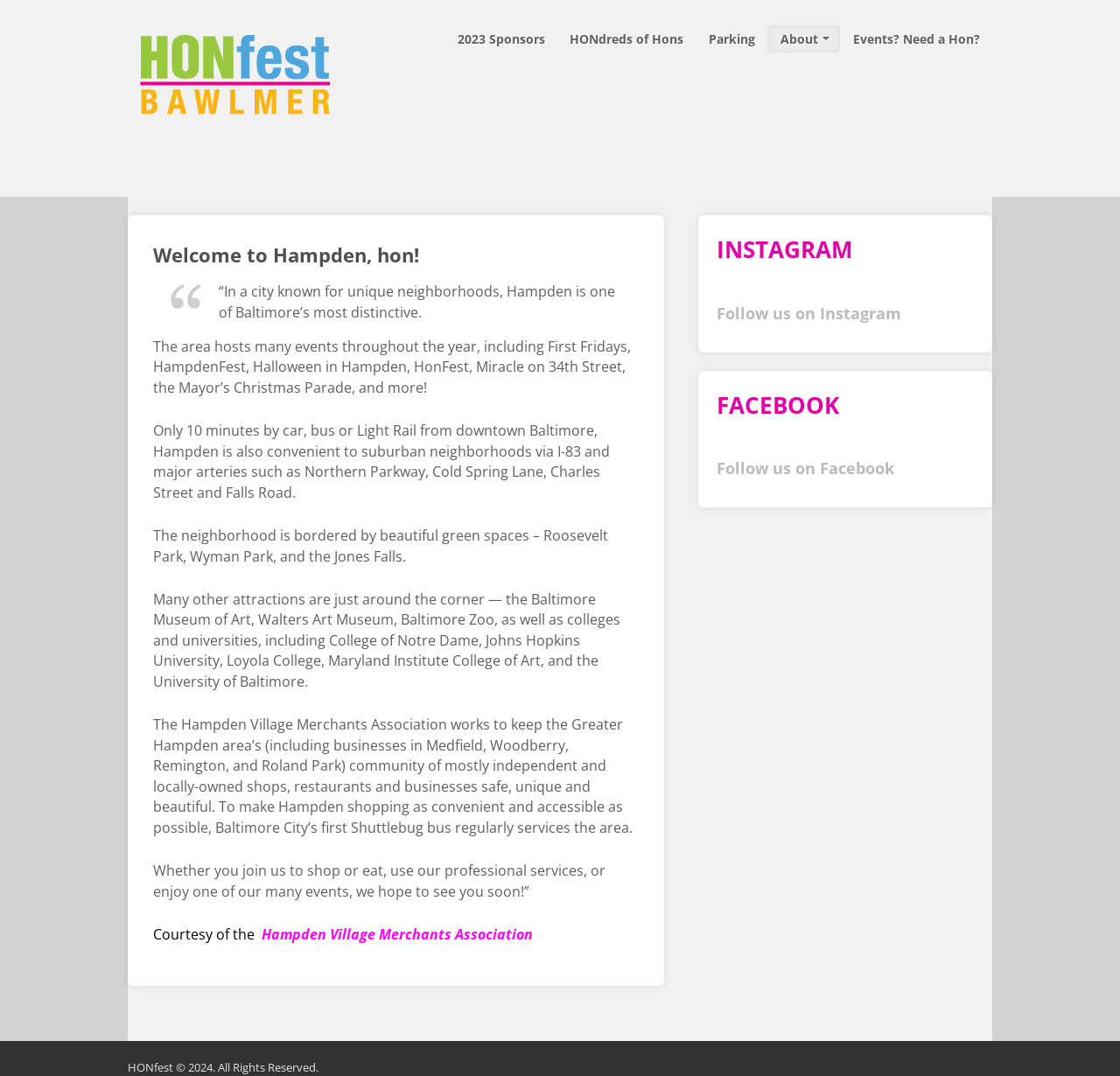Please identify the bounding box coordinates for the region that you need to click to follow this instruction: "Learn more about HONdreds of Hons".

[0.498, 0.024, 0.622, 0.049]